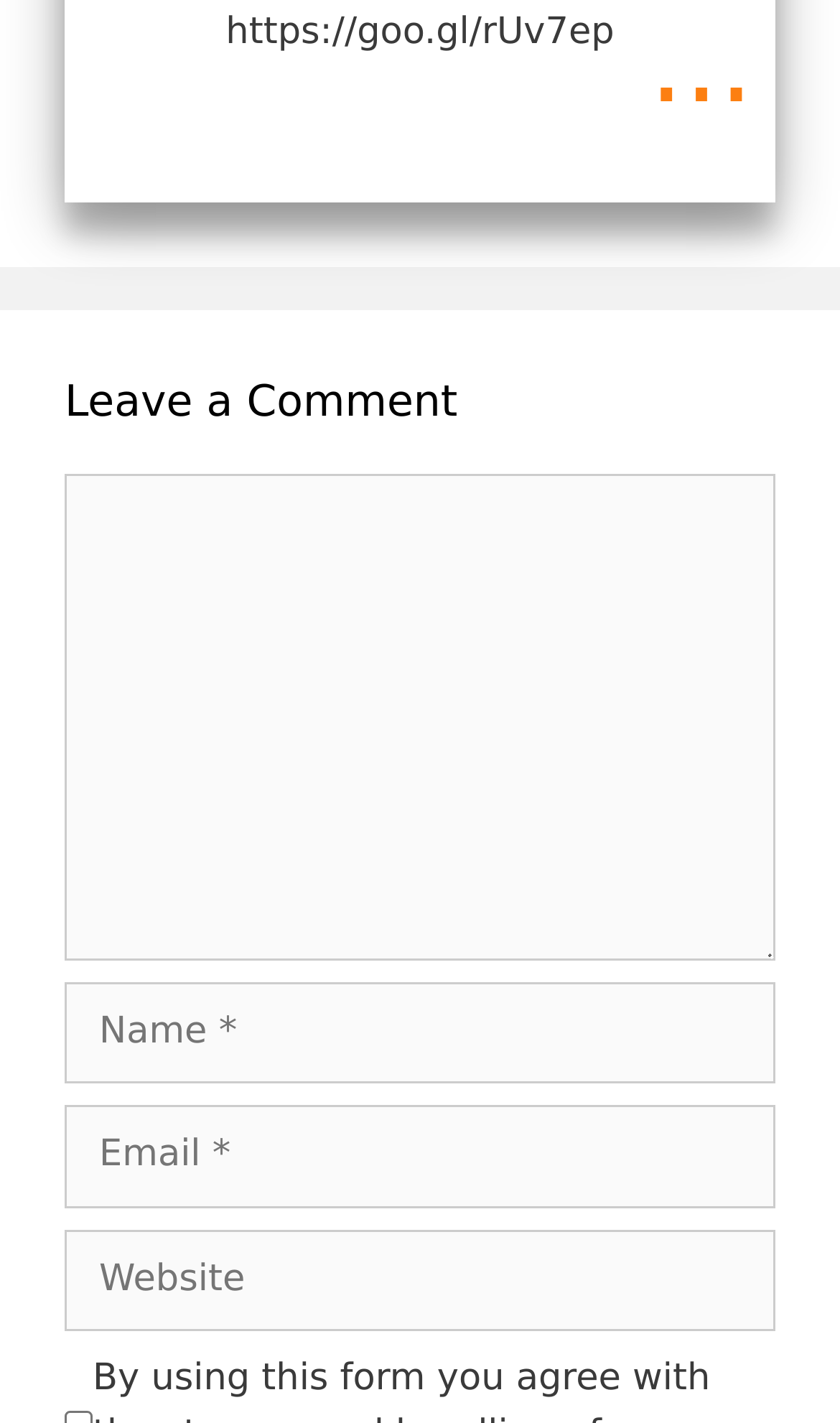What is the position of the 'Name' text box relative to the 'Email' text box?
Look at the image and provide a short answer using one word or a phrase.

Above